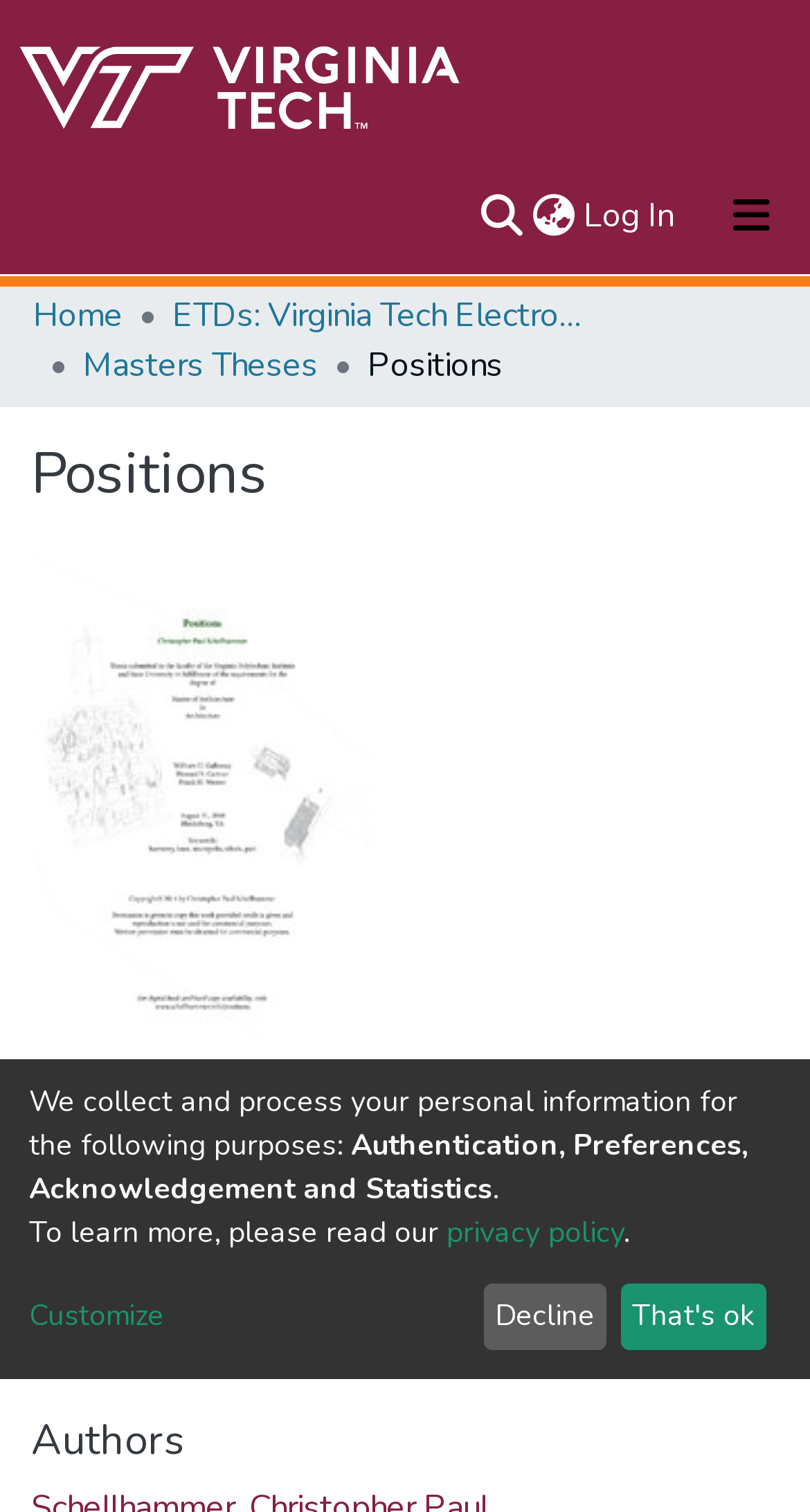Provide the bounding box coordinates of the section that needs to be clicked to accomplish the following instruction: "Toggle navigation."

[0.856, 0.115, 1.0, 0.17]